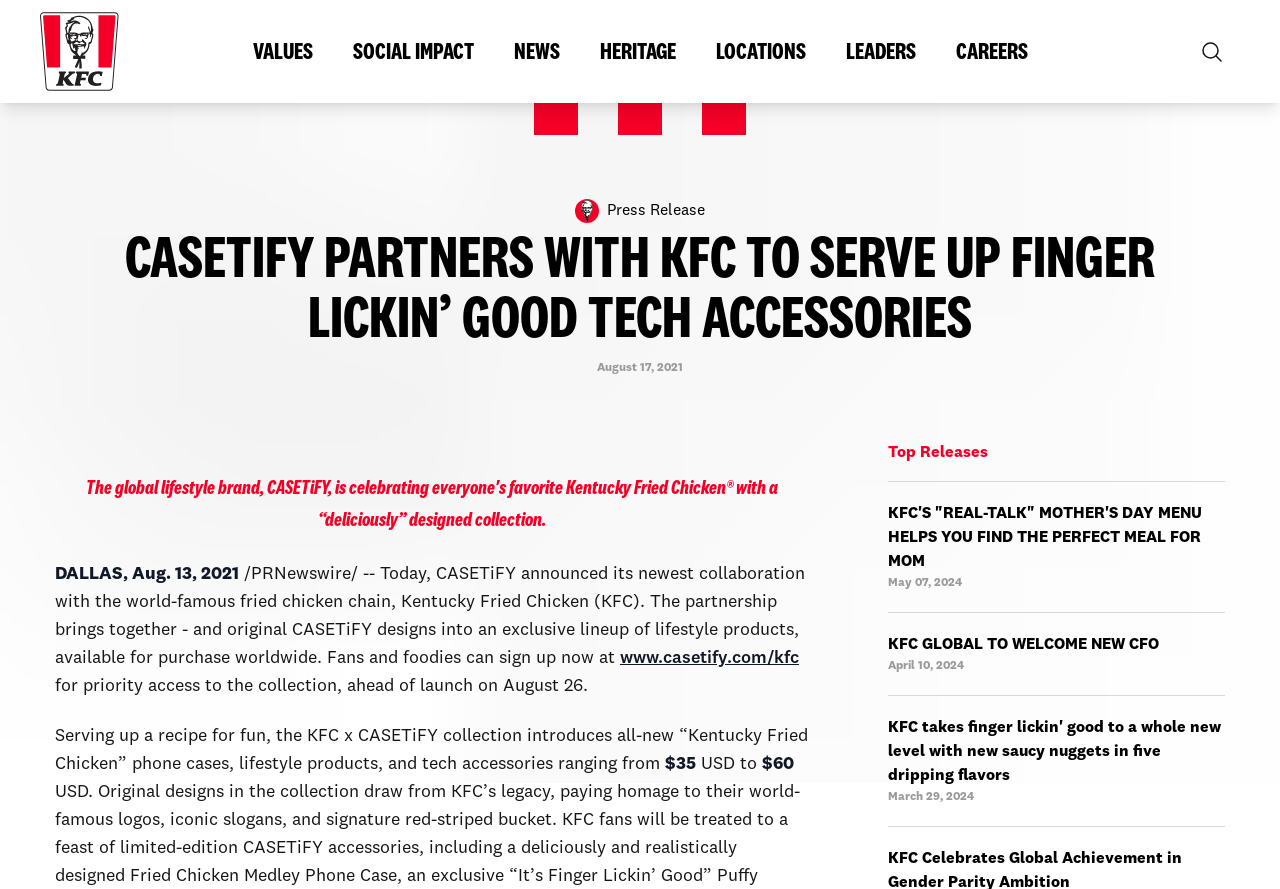When can fans and foodies purchase the collection?
Kindly answer the question with as much detail as you can.

According to the webpage, fans and foodies can sign up now for priority access to the collection, ahead of its launch on August 26.